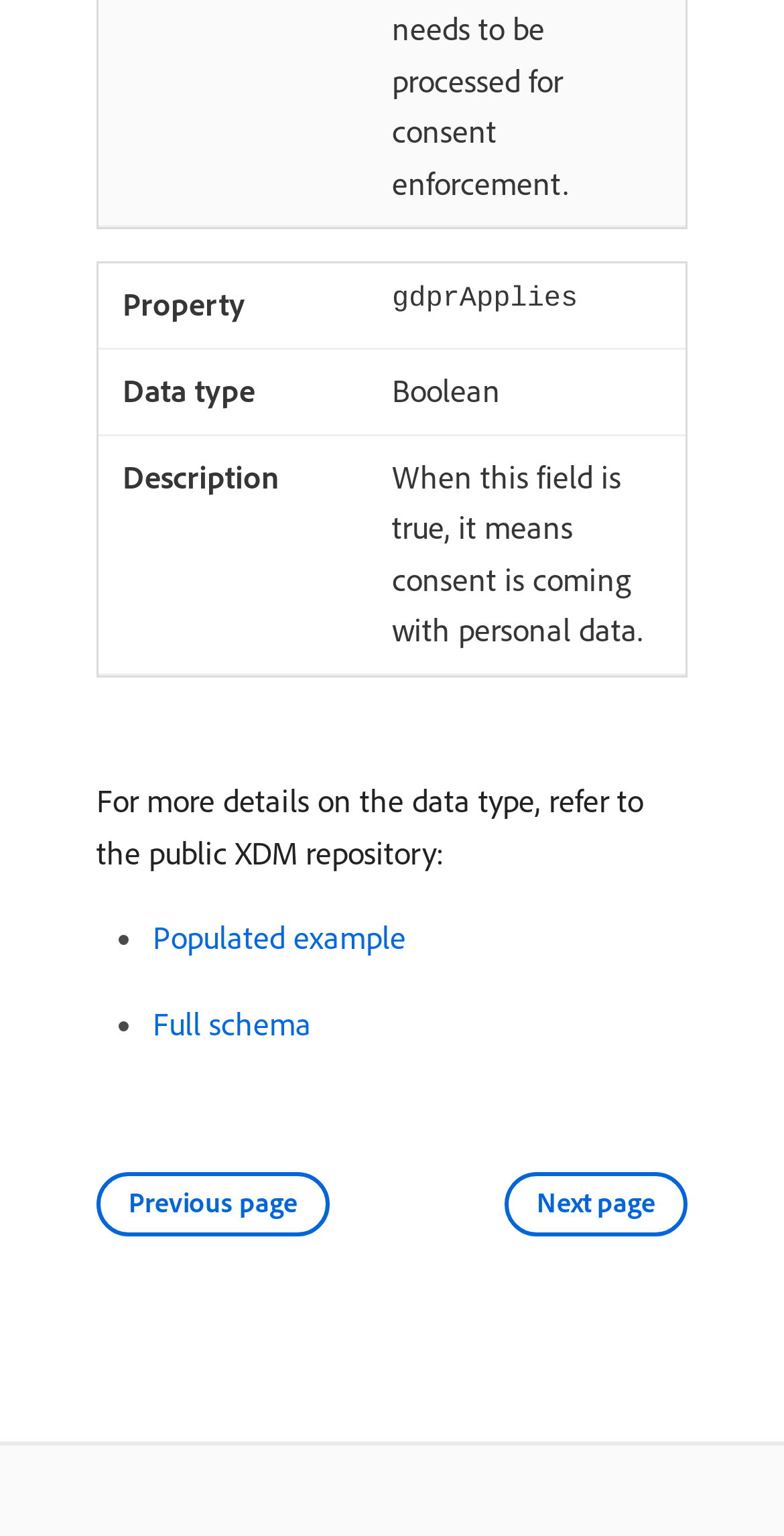Answer the question with a brief word or phrase:
How many links are available below the text 'For more details on the data type, refer to the public XDM repository:'?

2